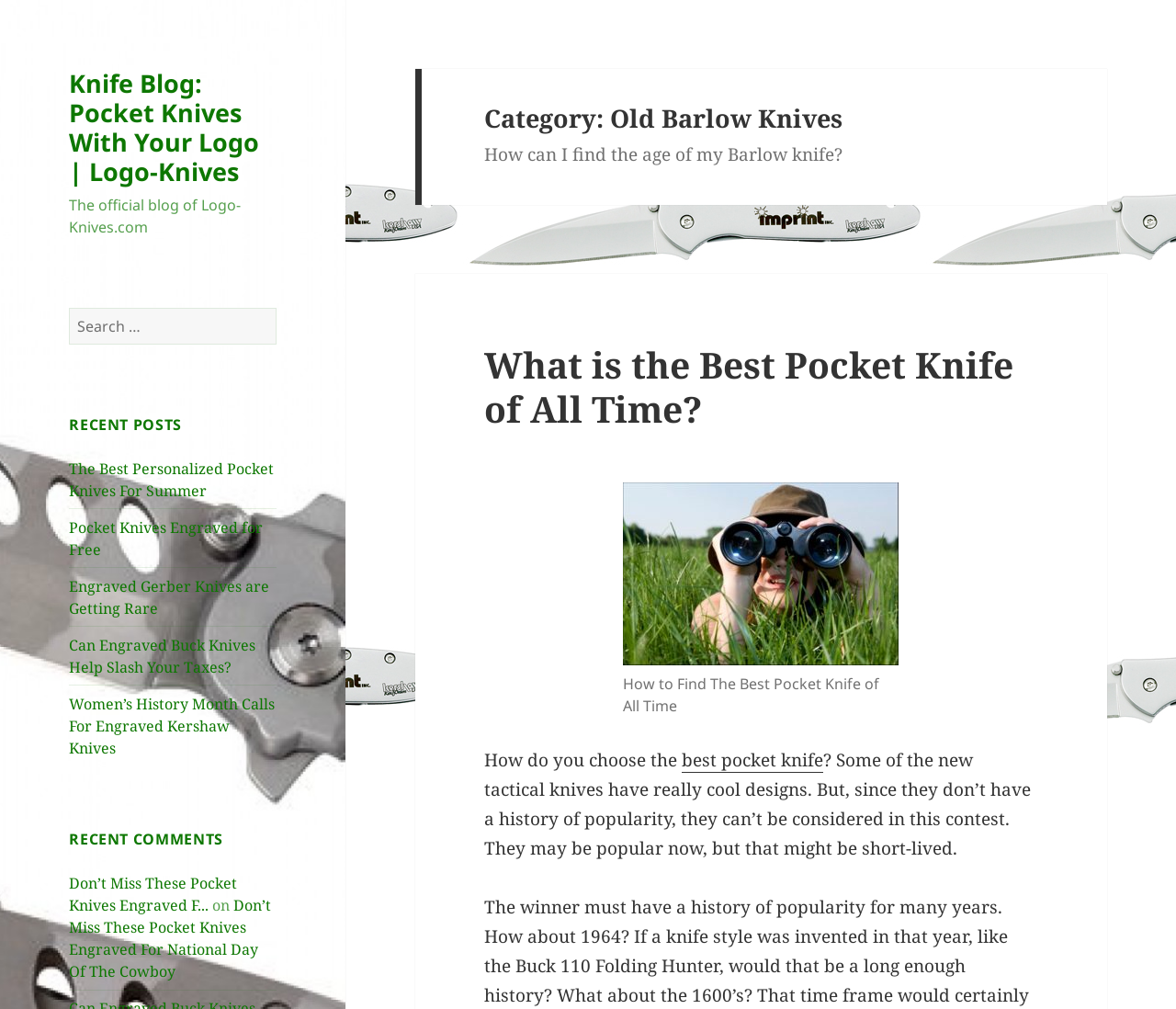Find and specify the bounding box coordinates that correspond to the clickable region for the instruction: "Visit the page about price of gold ira".

None